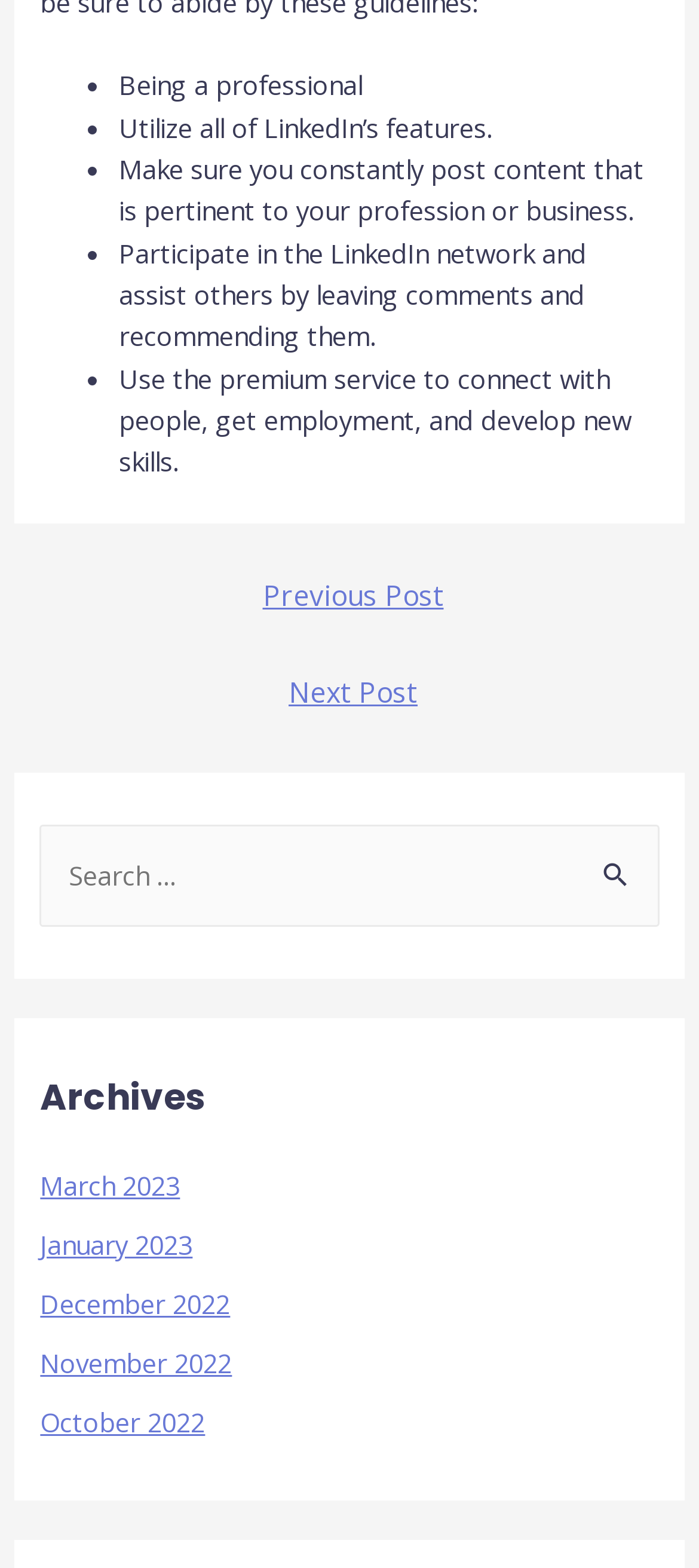Respond with a single word or phrase:
What is the last archive month?

October 2022